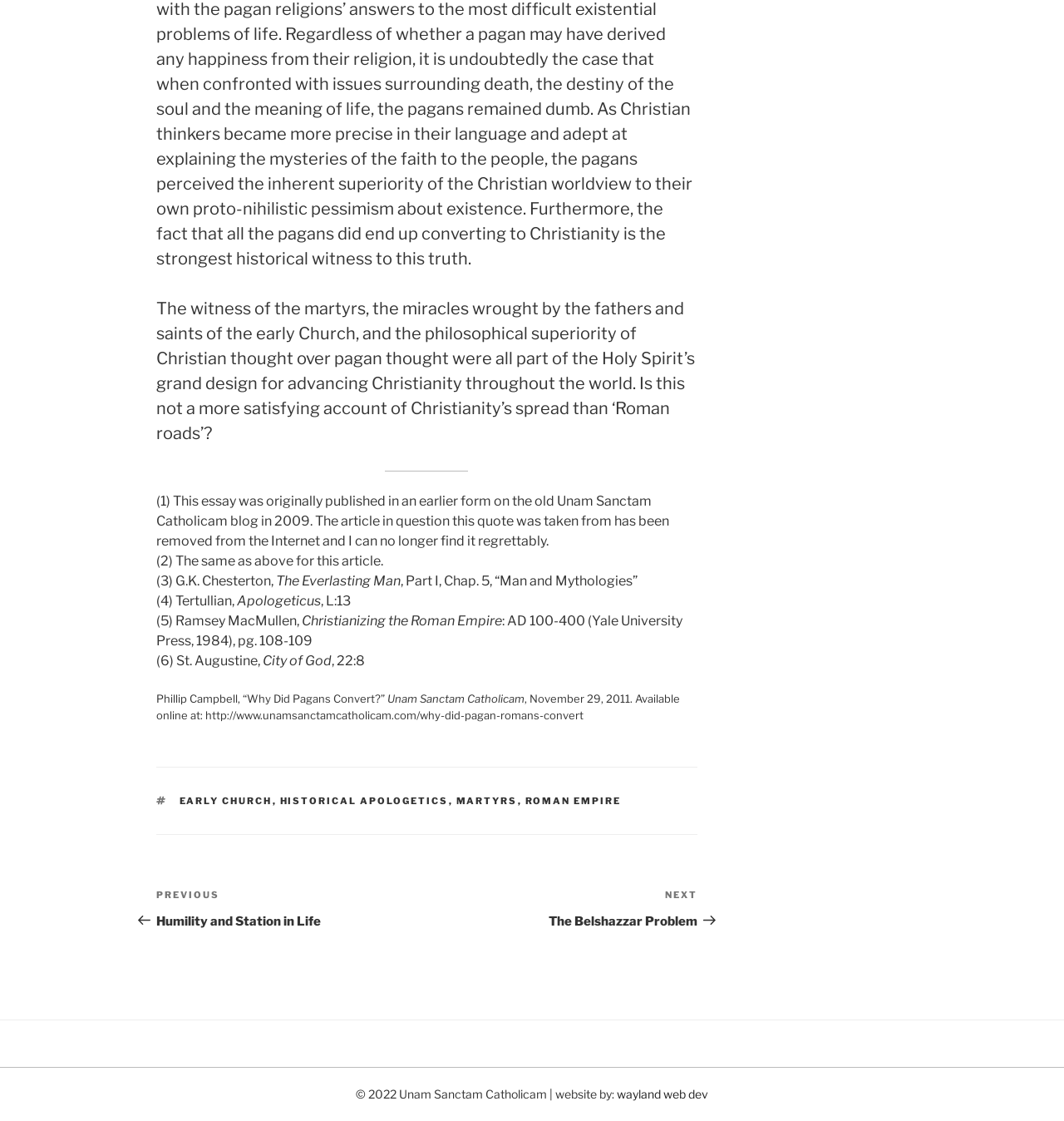From the screenshot, find the bounding box of the UI element matching this description: "historical apologetics". Supply the bounding box coordinates in the form [left, top, right, bottom], each a float between 0 and 1.

[0.263, 0.709, 0.421, 0.719]